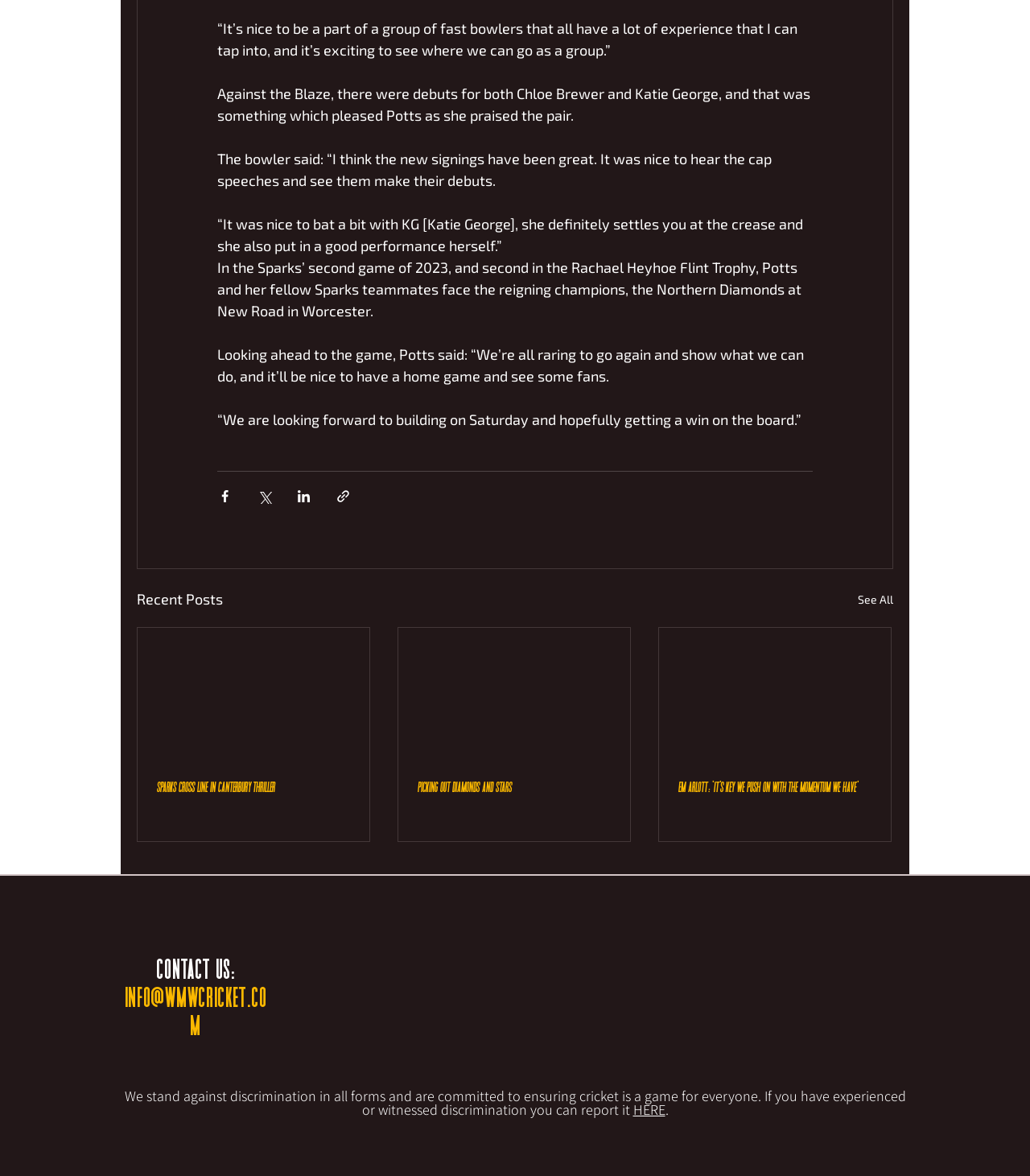Locate the bounding box coordinates of the clickable element to fulfill the following instruction: "Contact us via email". Provide the coordinates as four float numbers between 0 and 1 in the format [left, top, right, bottom].

[0.121, 0.832, 0.259, 0.885]